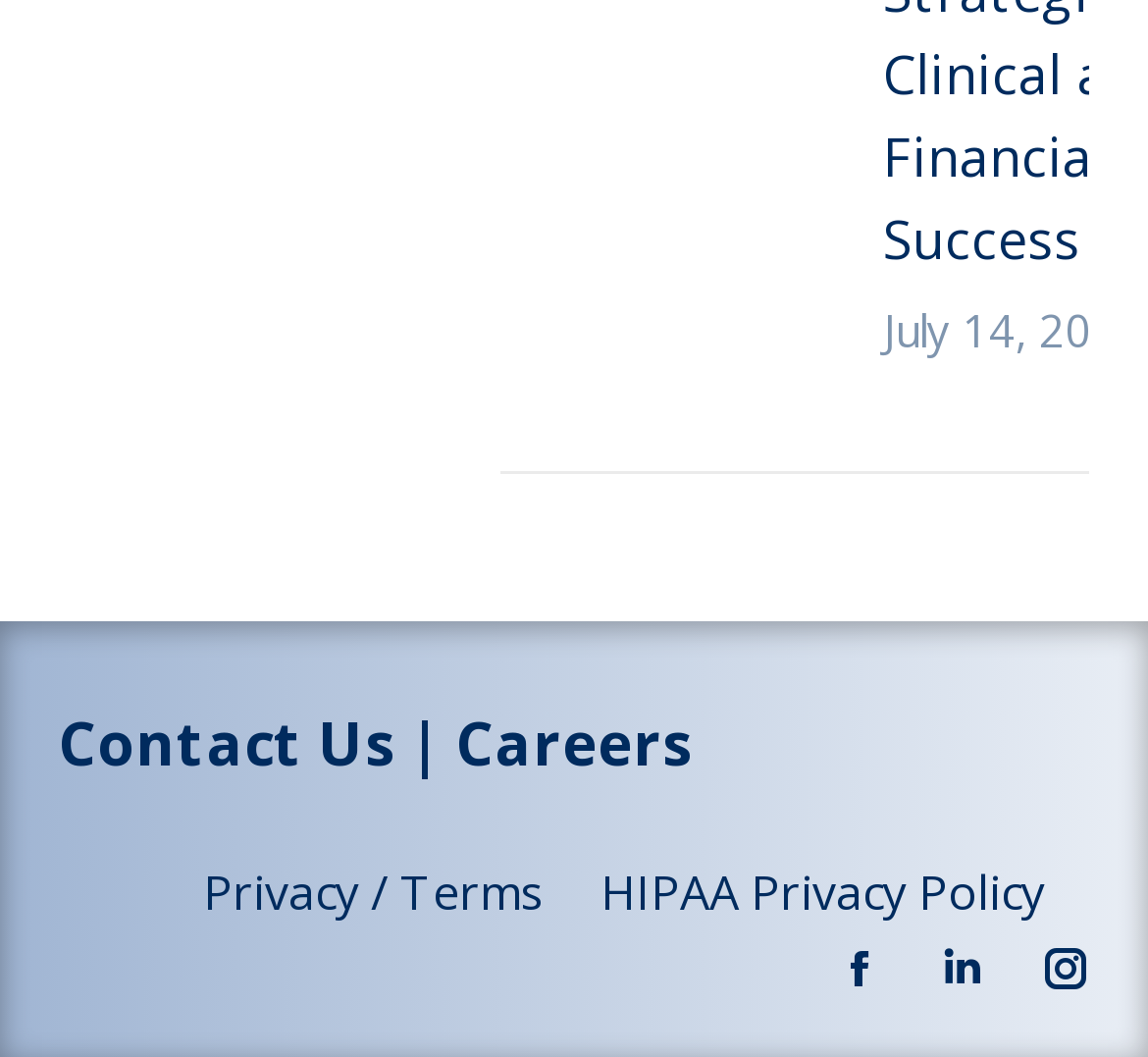Specify the bounding box coordinates (top-left x, top-left y, bottom-right x, bottom-right y) of the UI element in the screenshot that matches this description: Contact Us

[0.051, 0.666, 0.344, 0.741]